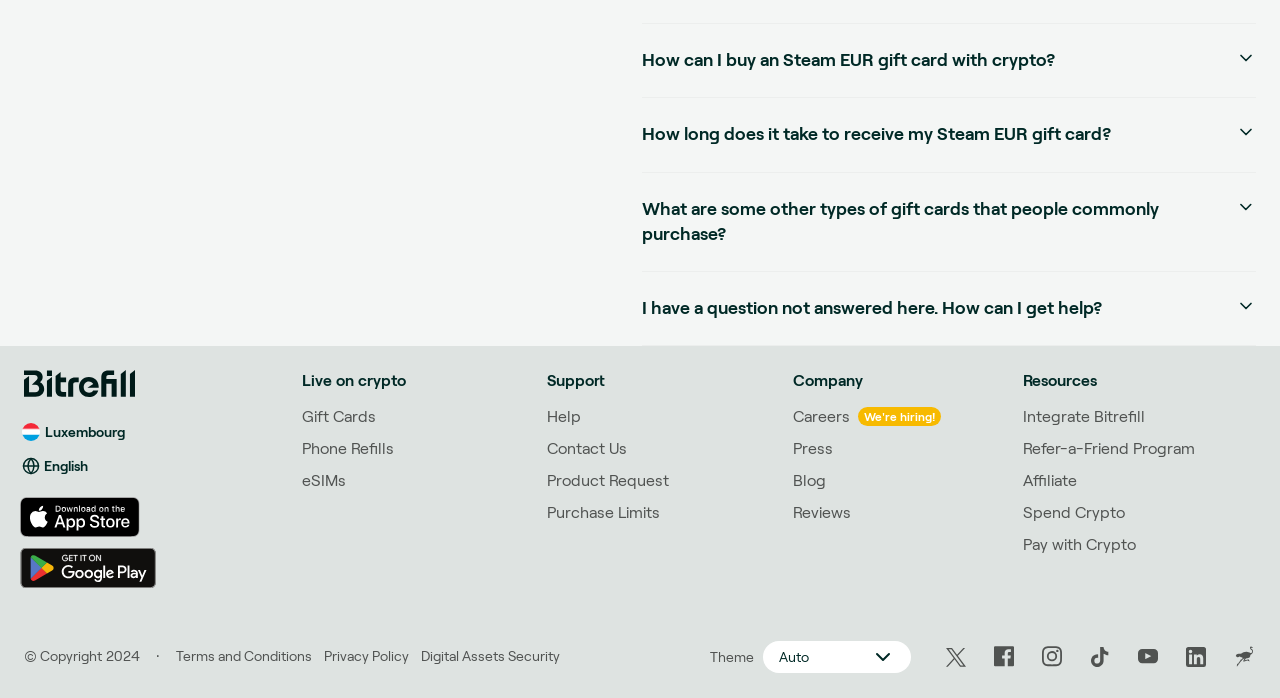Please answer the following question using a single word or phrase: 
What is the company name of this website?

Bitrefill